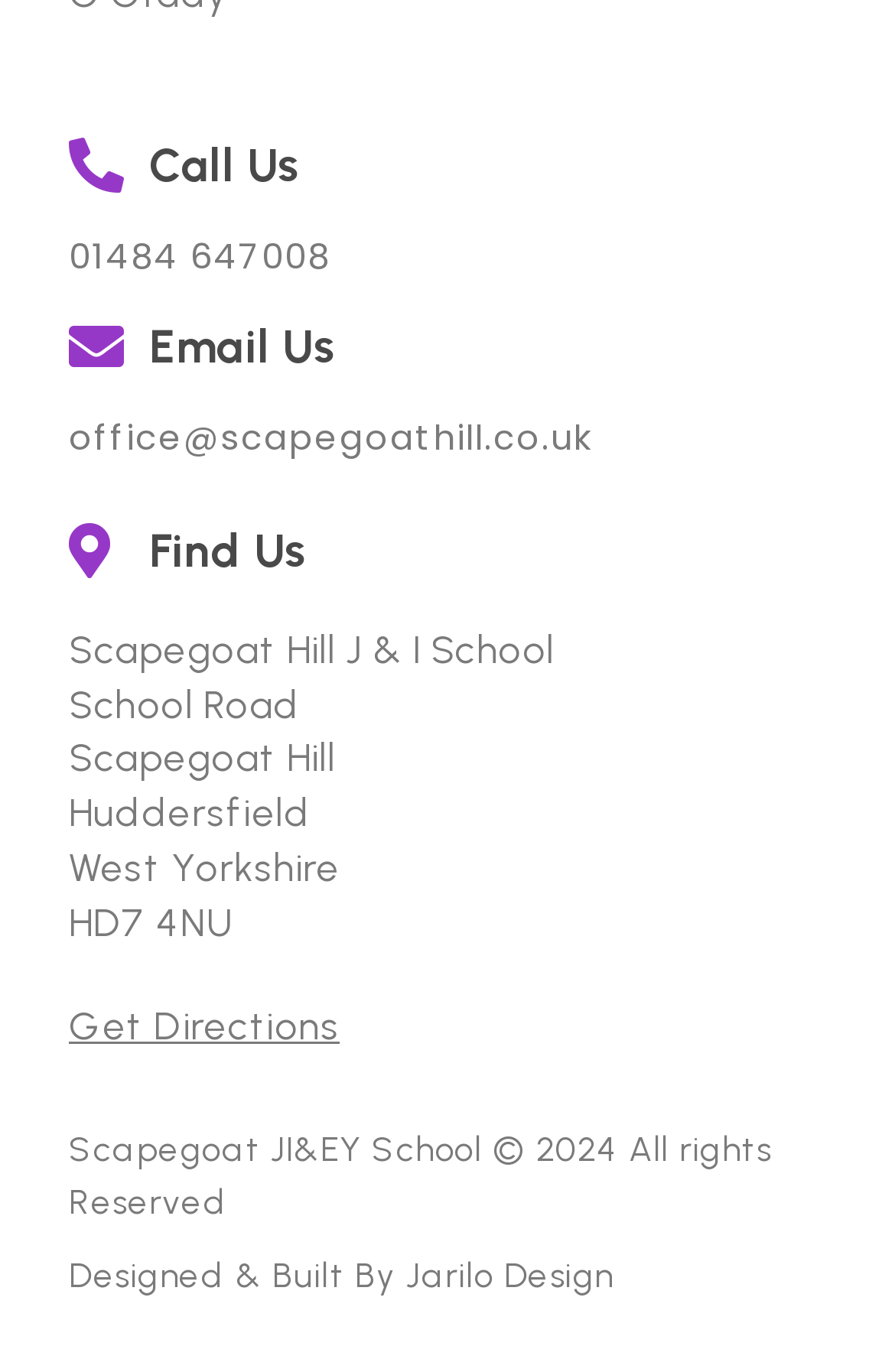What year does the school's copyright apply to? Observe the screenshot and provide a one-word or short phrase answer.

2024